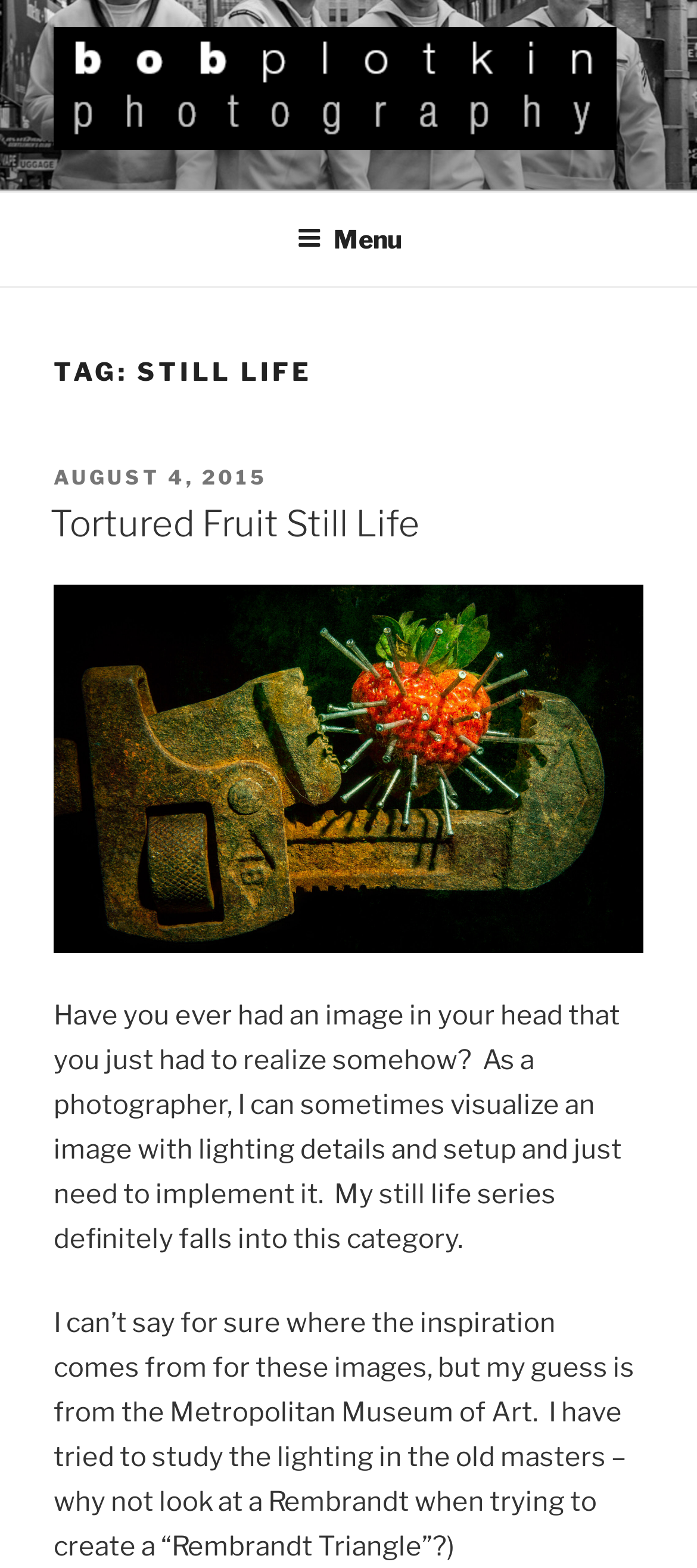Please answer the following question using a single word or phrase: 
When was the article published?

August 4, 2015